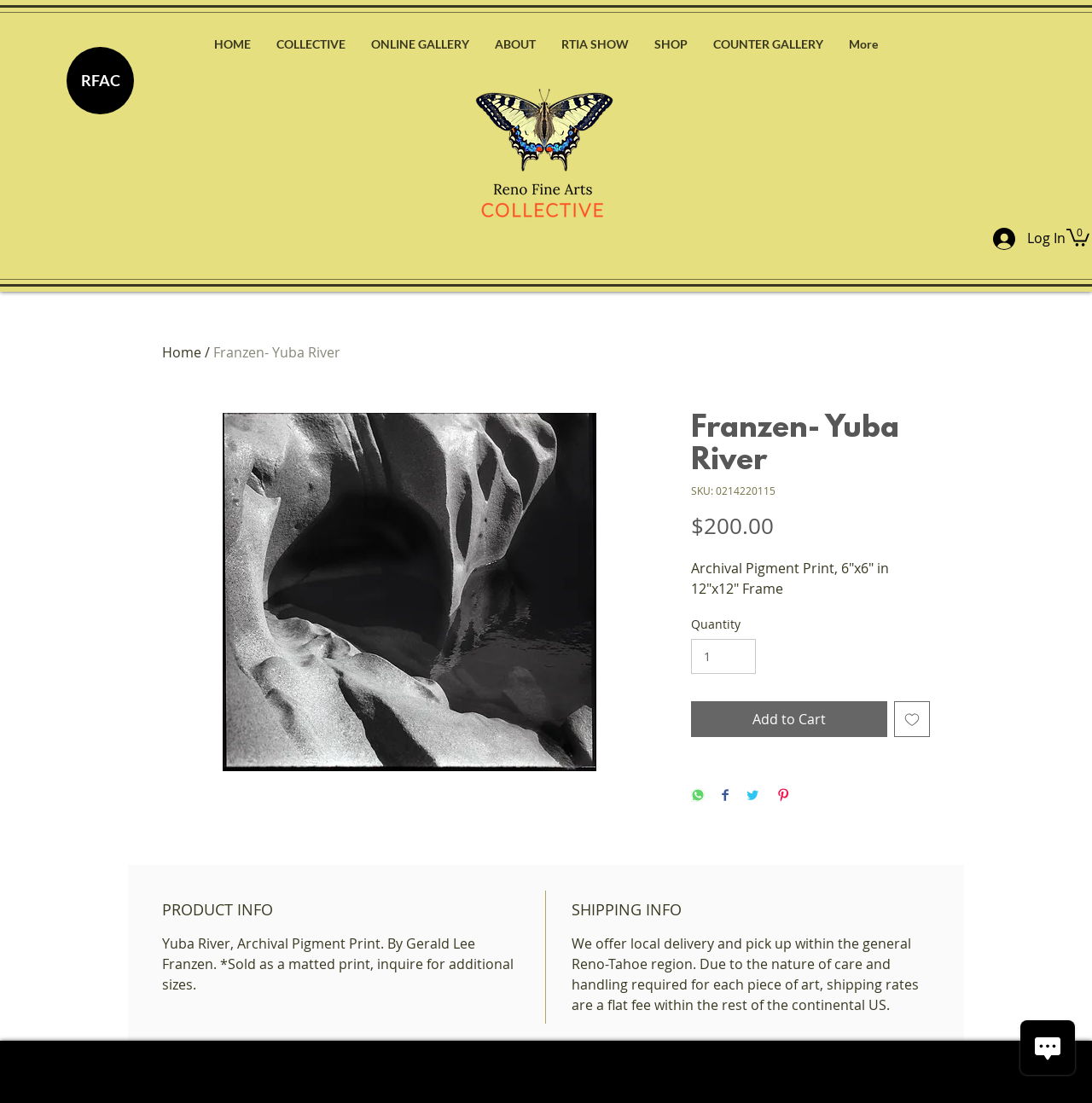What is the shipping policy for this artwork?
Please utilize the information in the image to give a detailed response to the question.

I found the shipping policy by looking at the shipping information section, where it explains the local delivery and pick up options within the Reno-Tahoe region, and the flat fee shipping rate for the rest of the continental US.